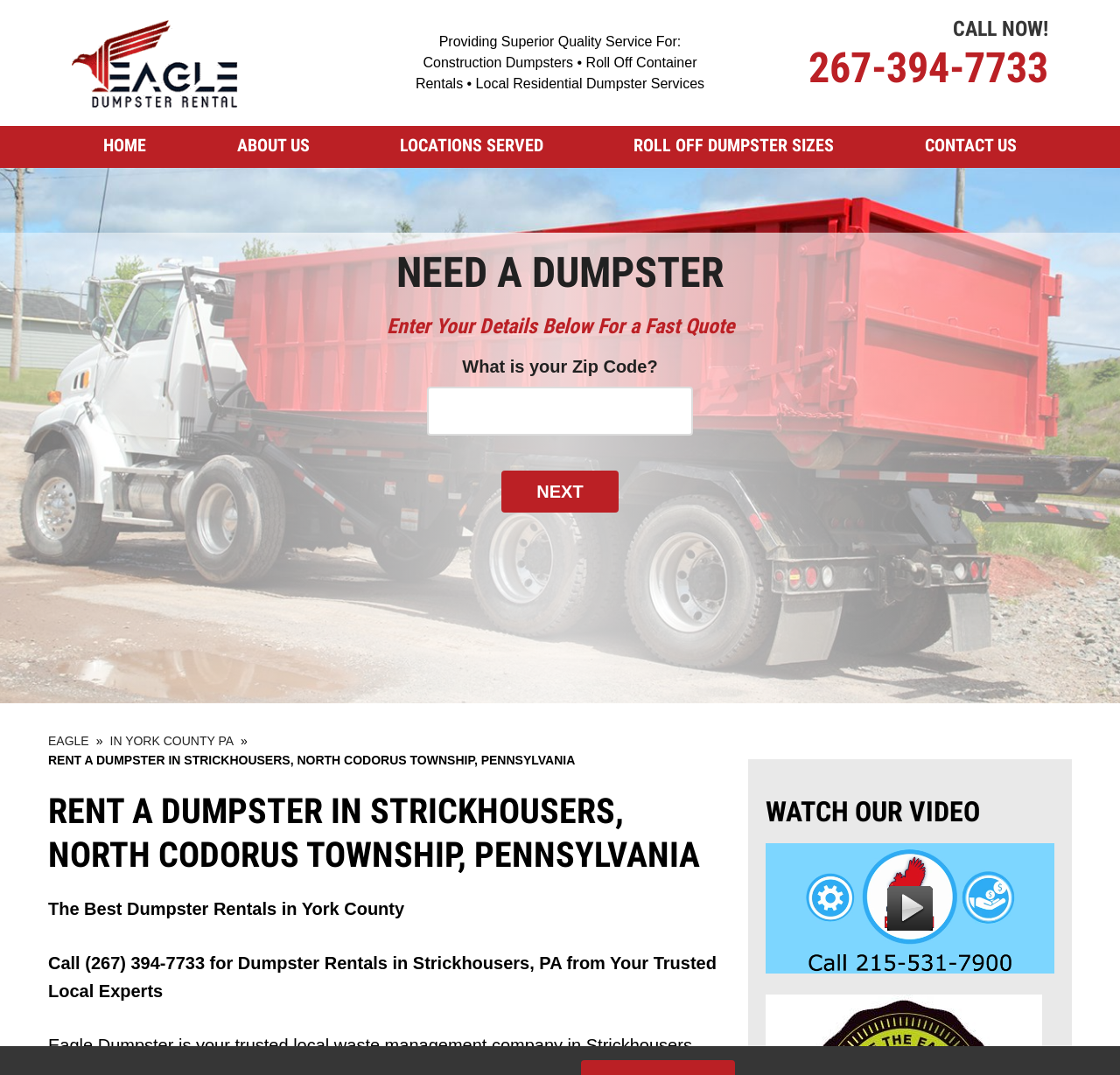Refer to the screenshot and answer the following question in detail:
What is the company name?

The company name can be found in the top-left corner of the webpage, where it says 'Eagle Dumpster Rental' in a link element.